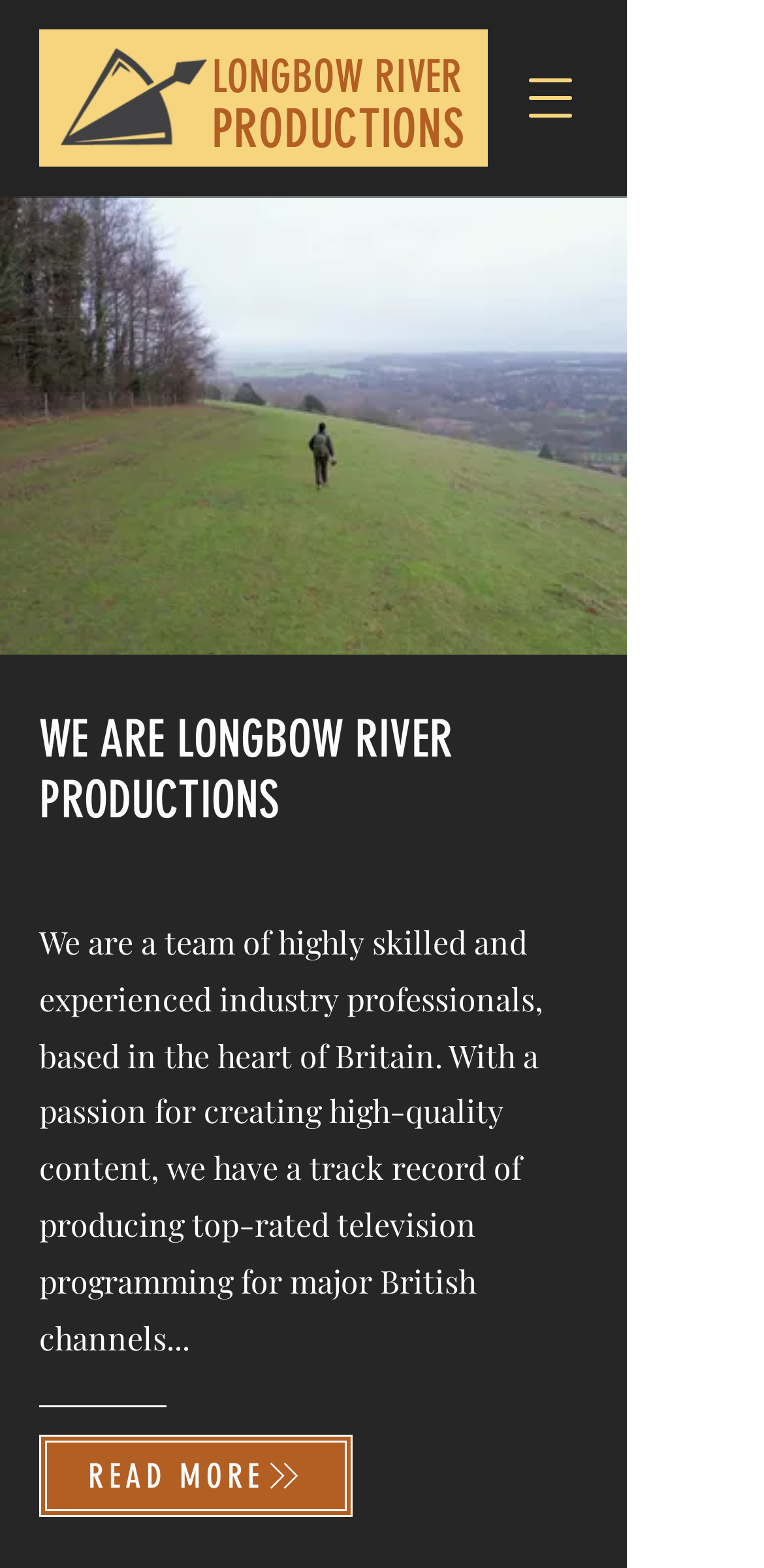Give a one-word or short phrase answer to this question: 
What type of content does the company create?

High-quality content